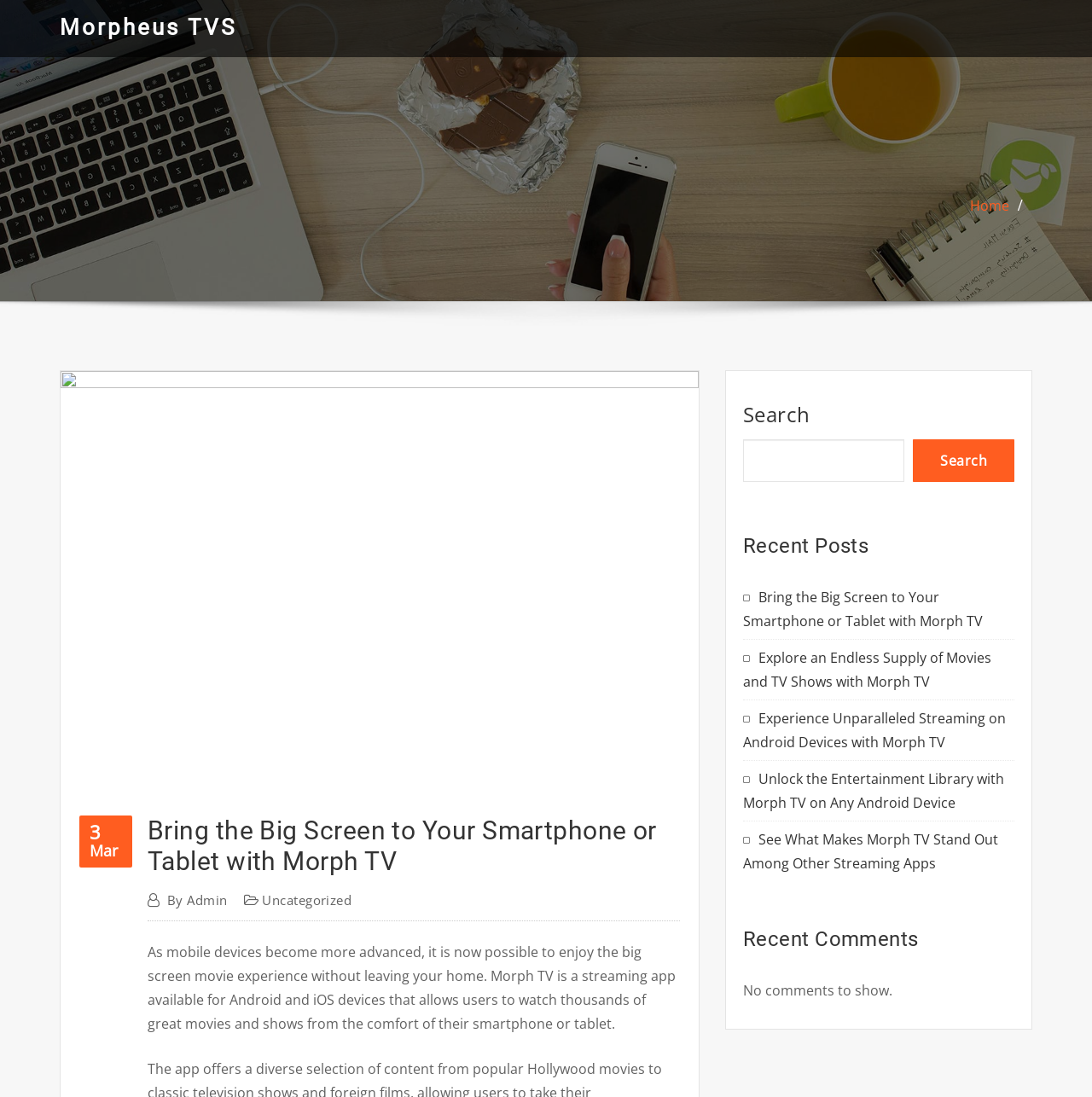Locate the bounding box coordinates of the element's region that should be clicked to carry out the following instruction: "Switch to the German version". The coordinates need to be four float numbers between 0 and 1, i.e., [left, top, right, bottom].

None